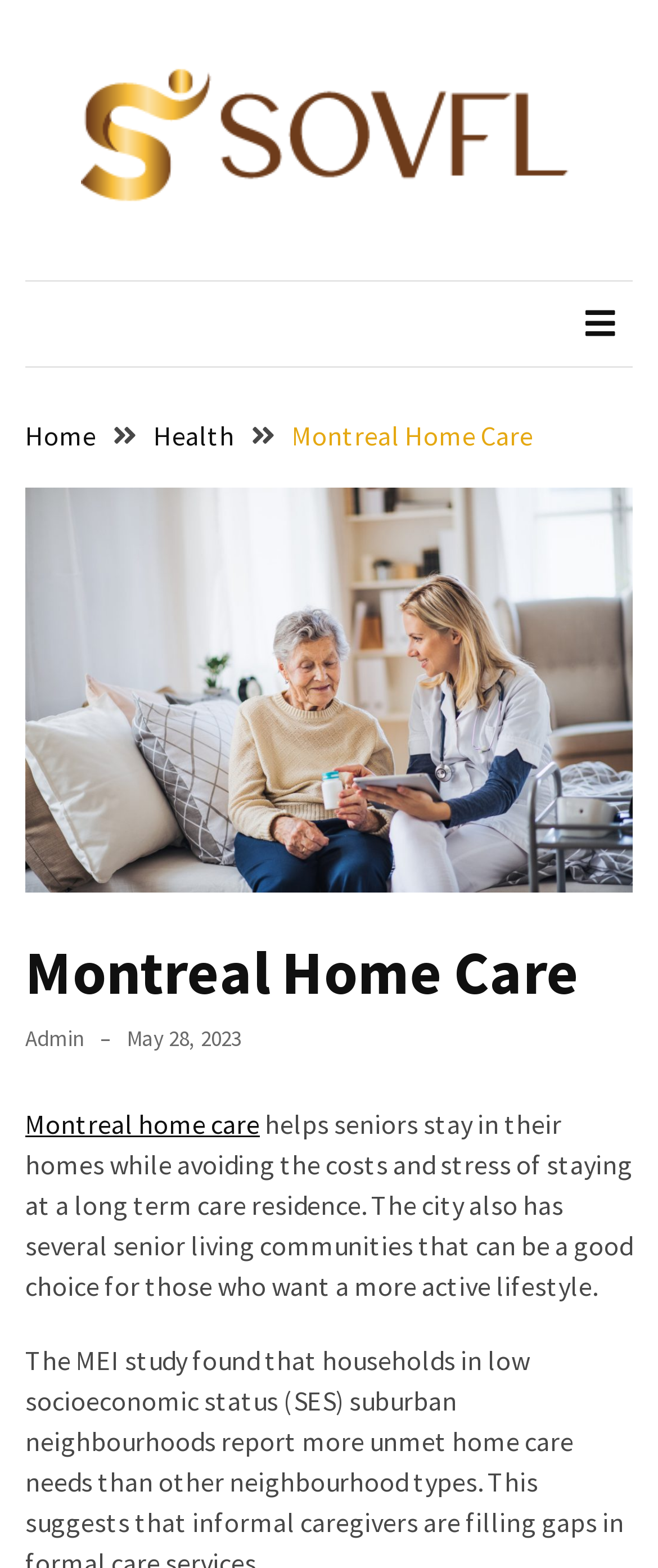Provide a short answer to the following question with just one word or phrase: What is the topic of the first recent post?

Ovulation tests